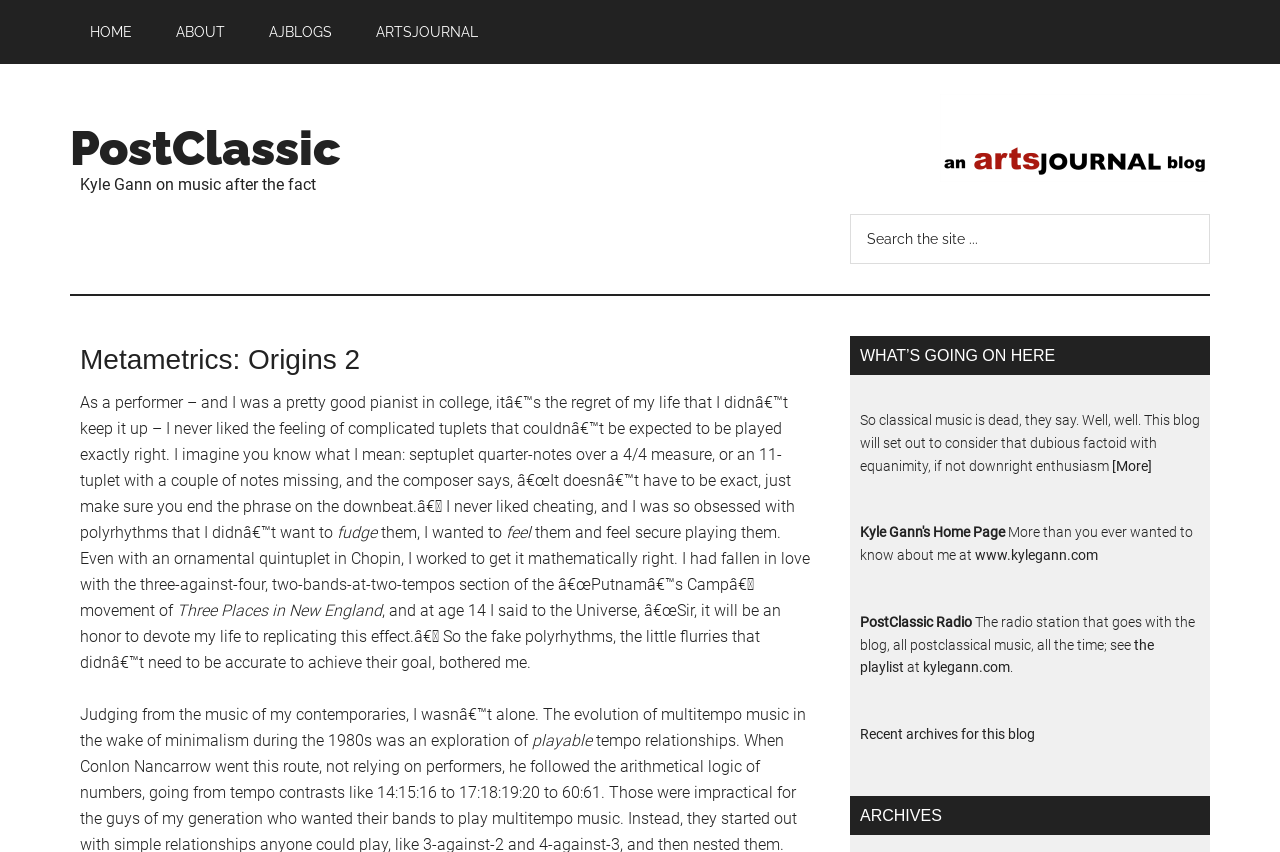Please determine the bounding box coordinates of the clickable area required to carry out the following instruction: "Visit the PostClassic page". The coordinates must be four float numbers between 0 and 1, represented as [left, top, right, bottom].

[0.055, 0.141, 0.266, 0.207]